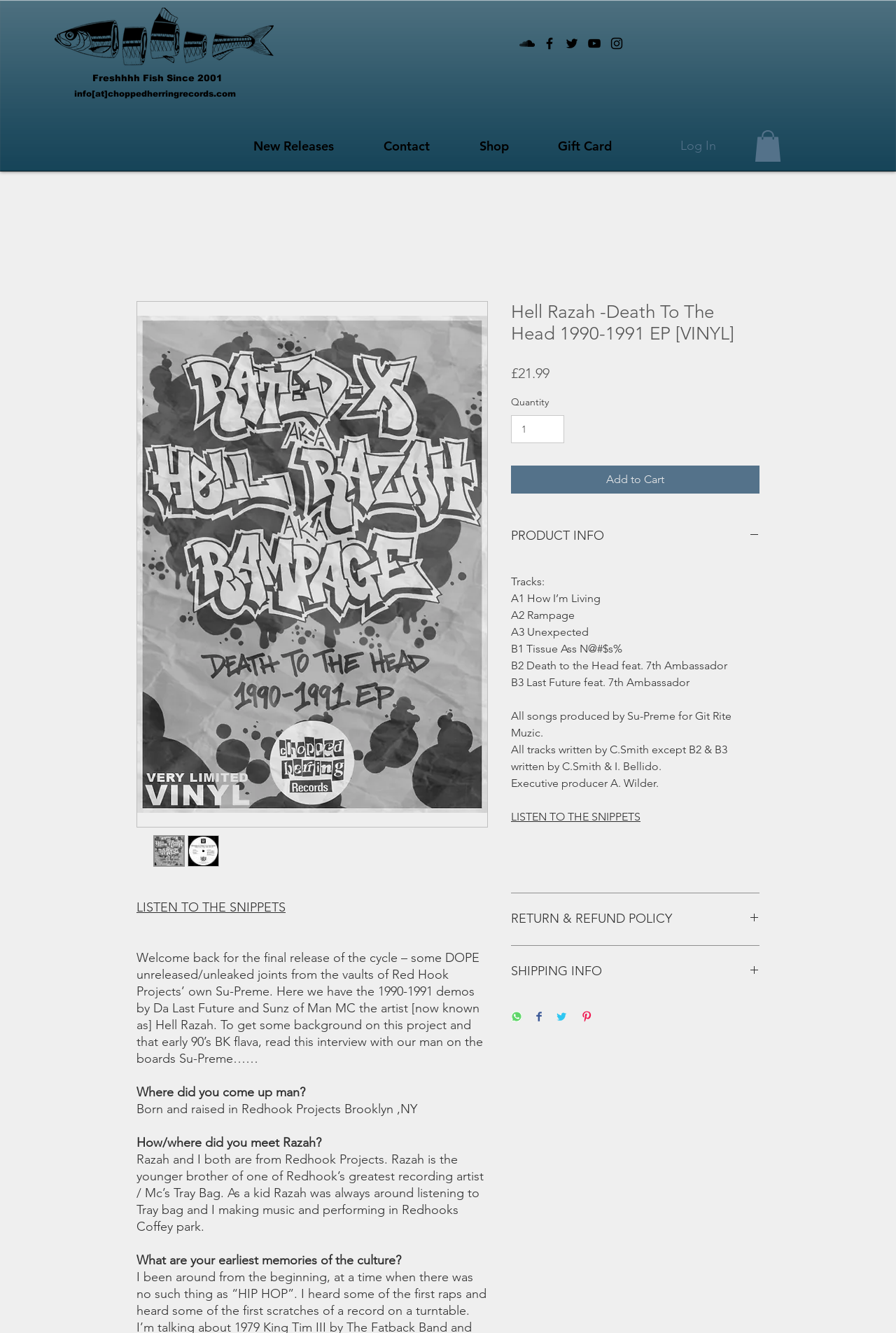Please identify the bounding box coordinates of the clickable area that will allow you to execute the instruction: "Click on the 'Add to Cart' button".

[0.57, 0.349, 0.848, 0.37]